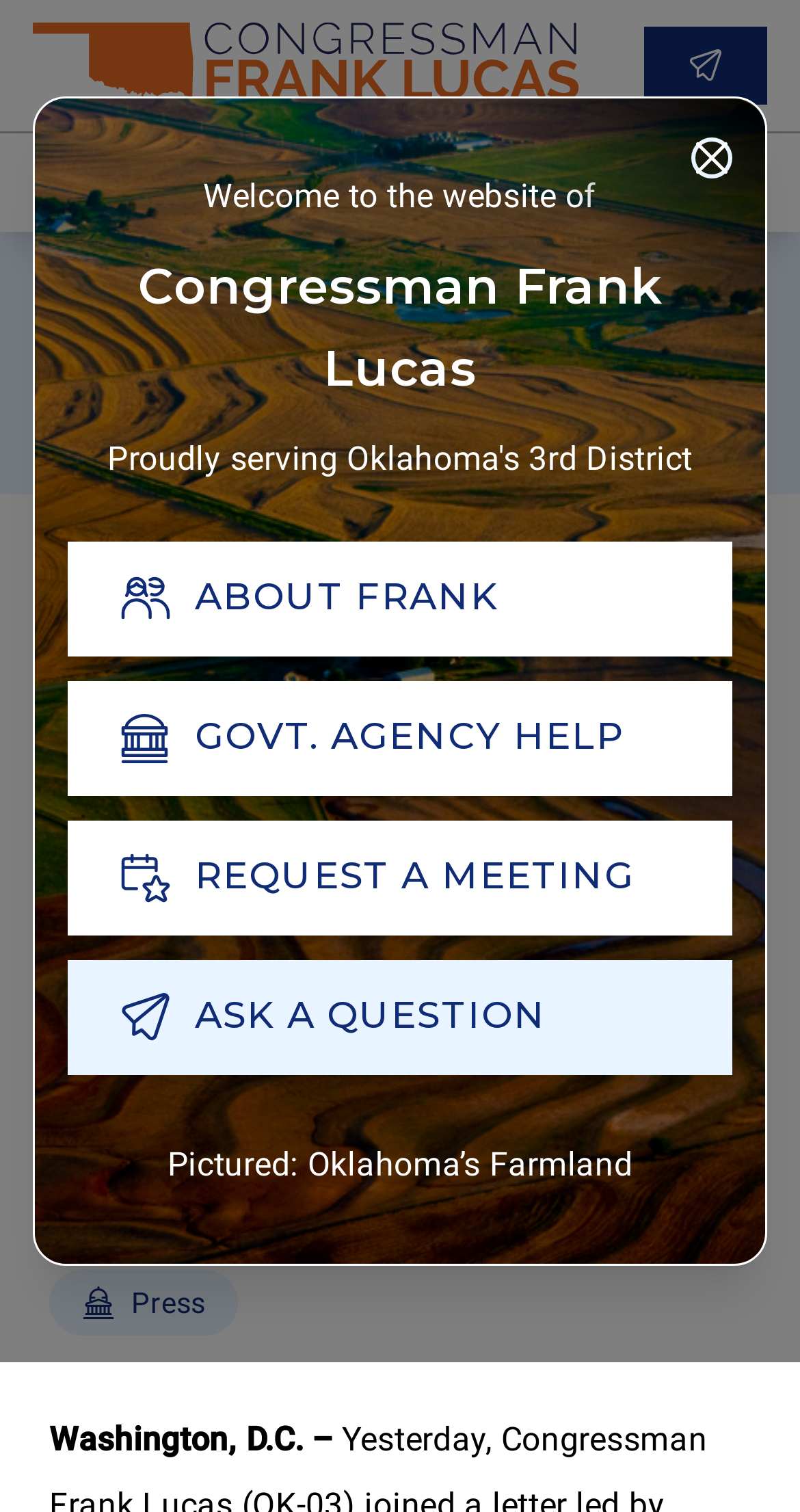Give a one-word or short phrase answer to the question: 
What is the location mentioned in the news article?

Washington, D.C.